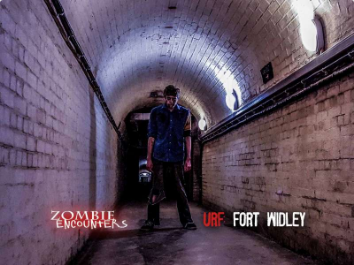Using the information shown in the image, answer the question with as much detail as possible: What is the name of the immersive event?

The name of the immersive event is 'Zombie Encounters' as indicated by the text prominently displayed in the image, which also includes 'URF FORT WIDLEY' to specify the location of the event.